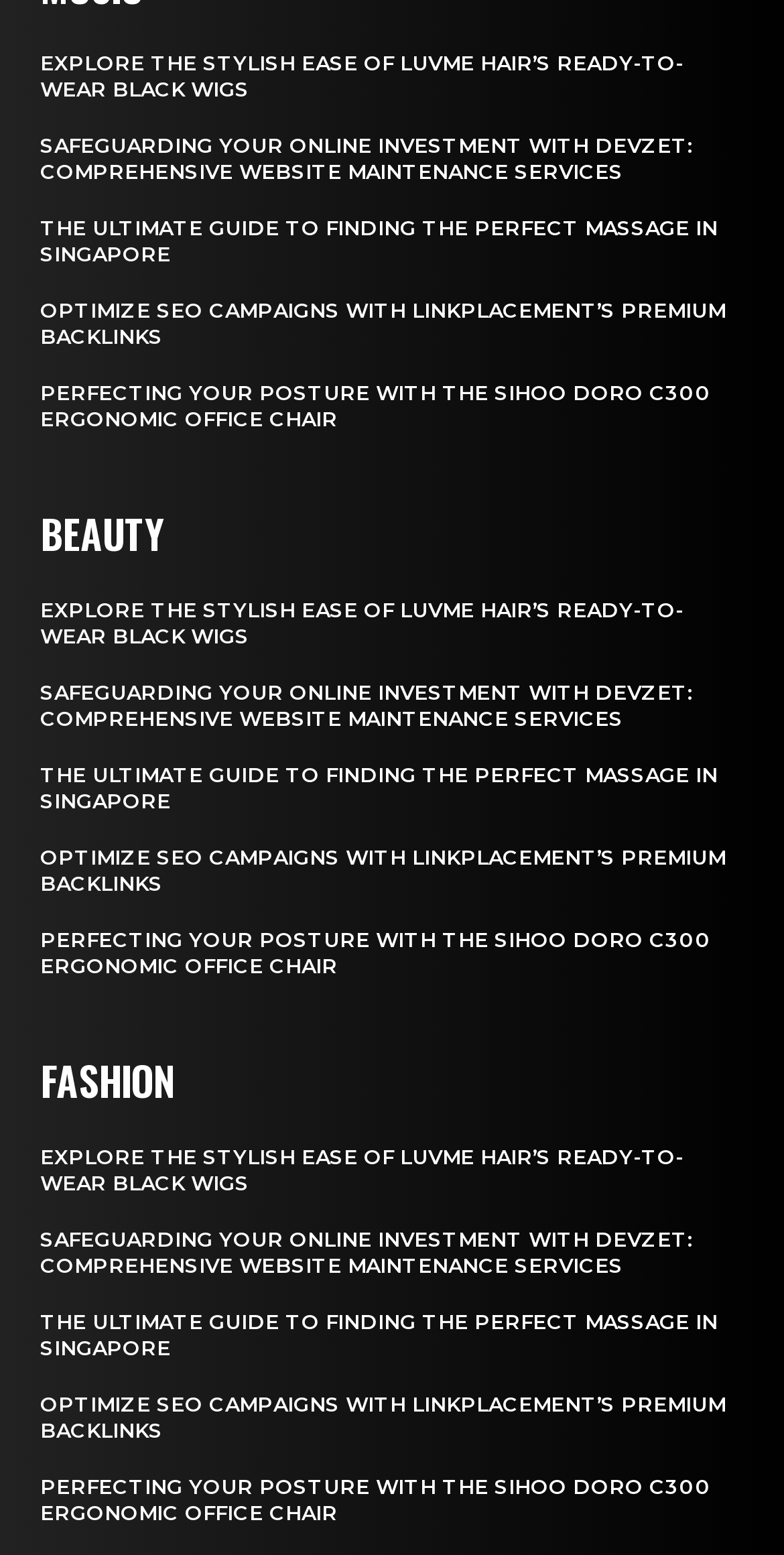Based on what you see in the screenshot, provide a thorough answer to this question: What is the main topic of the first heading?

The first heading is 'EXPLORE THE STYLISH EASE OF LUVME HAIR’S READY-TO-WEAR BLACK WIGS', which suggests that the main topic is Luvme Hair.